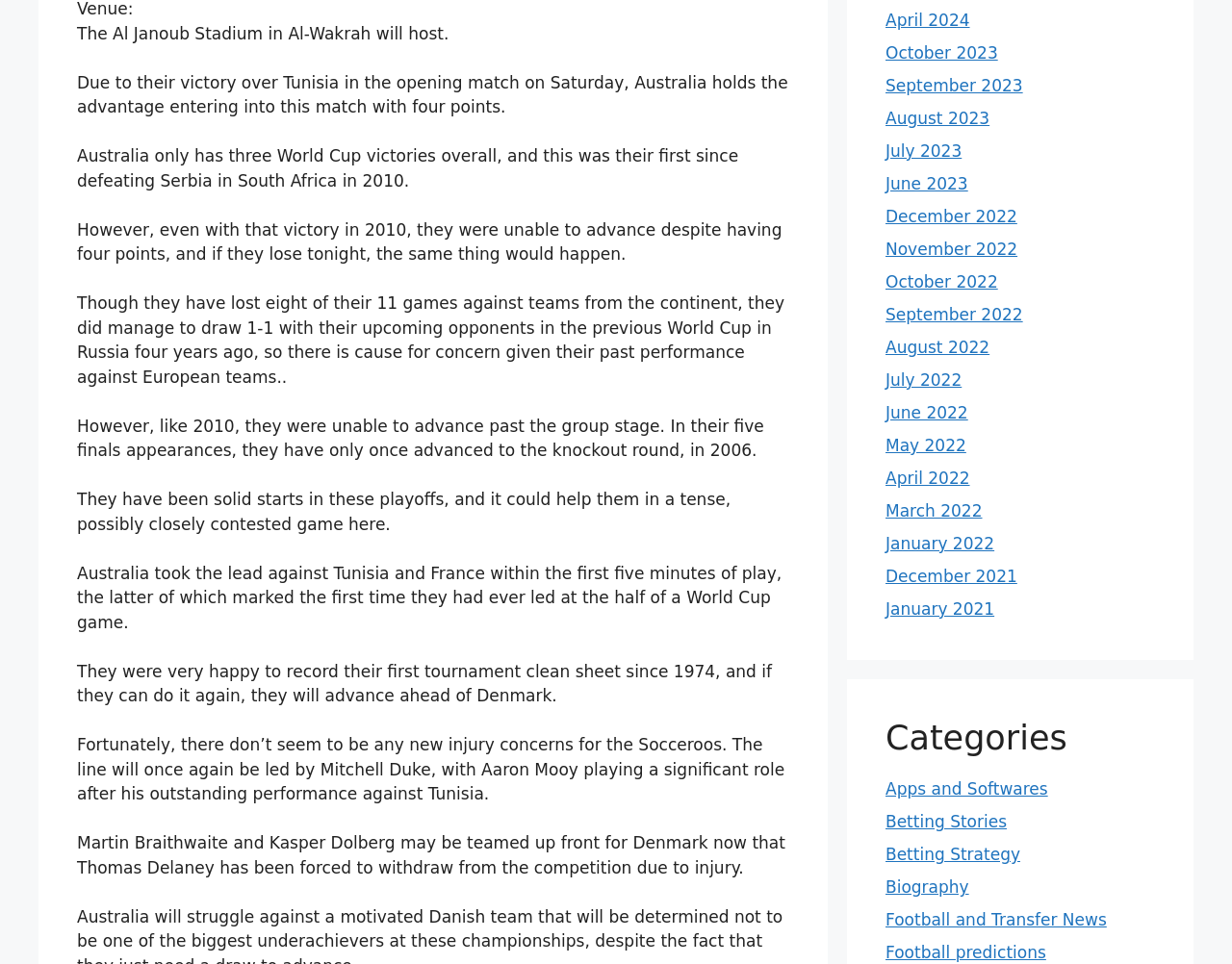Respond to the following question with a brief word or phrase:
How many World Cup victories does Australia have?

Three